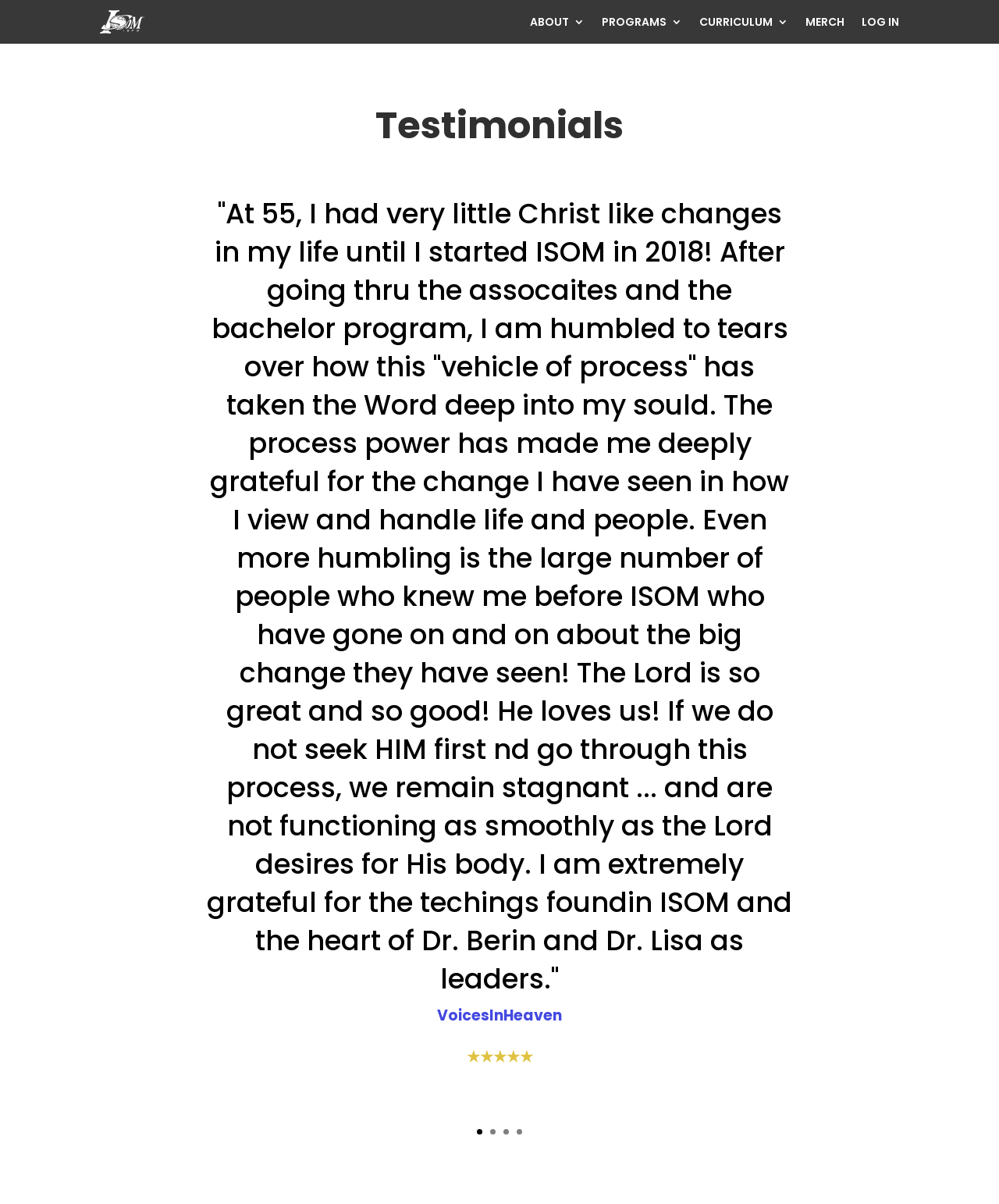Locate the bounding box coordinates of the element that should be clicked to execute the following instruction: "Click on Click Here 5".

[0.444, 0.9, 0.556, 0.932]